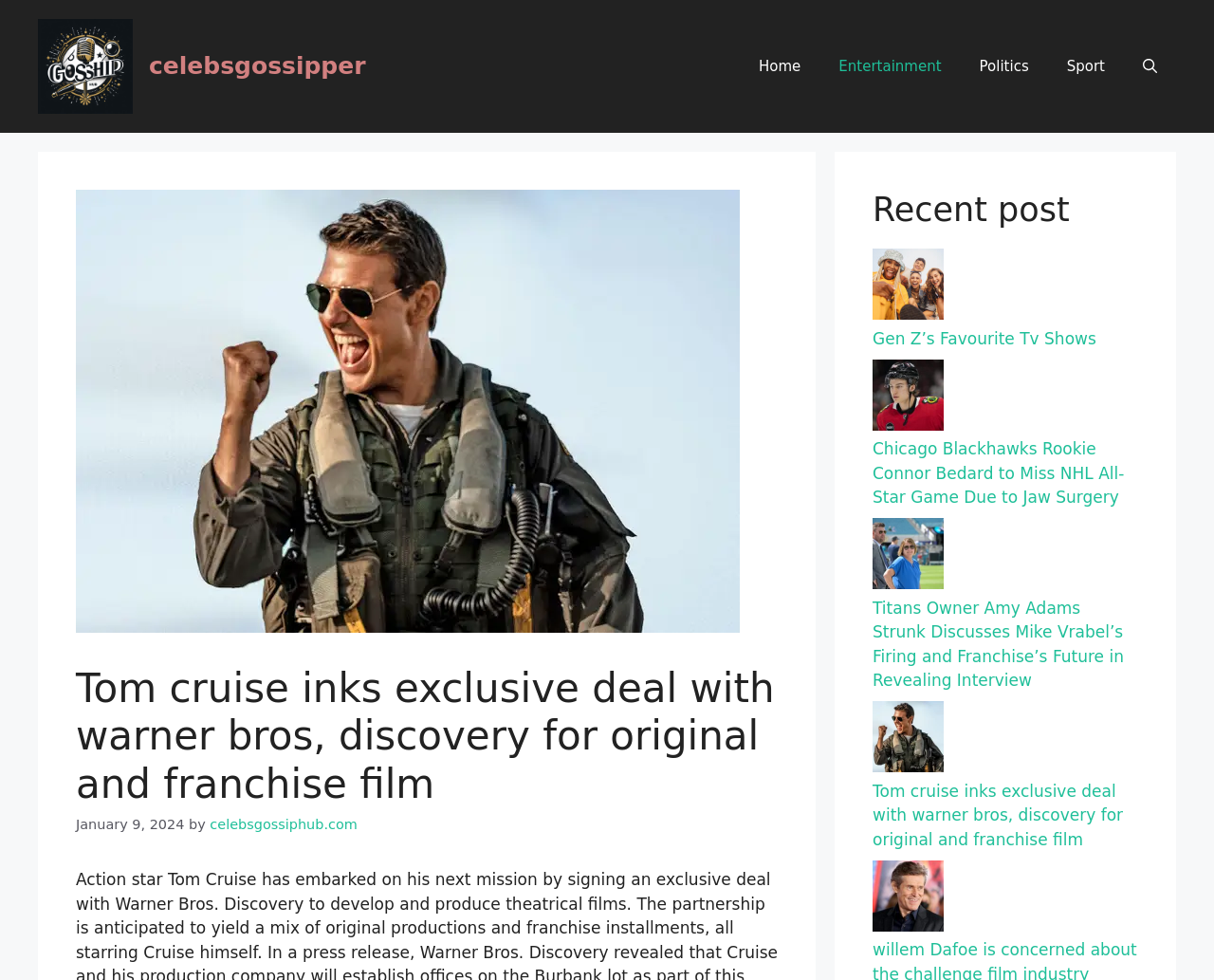What is the name of the website?
Please respond to the question thoroughly and include all relevant details.

The name of the website can be inferred from the banner element which displays 'CelebsGossipPer' and the link 'celebsgossiphub.com'.